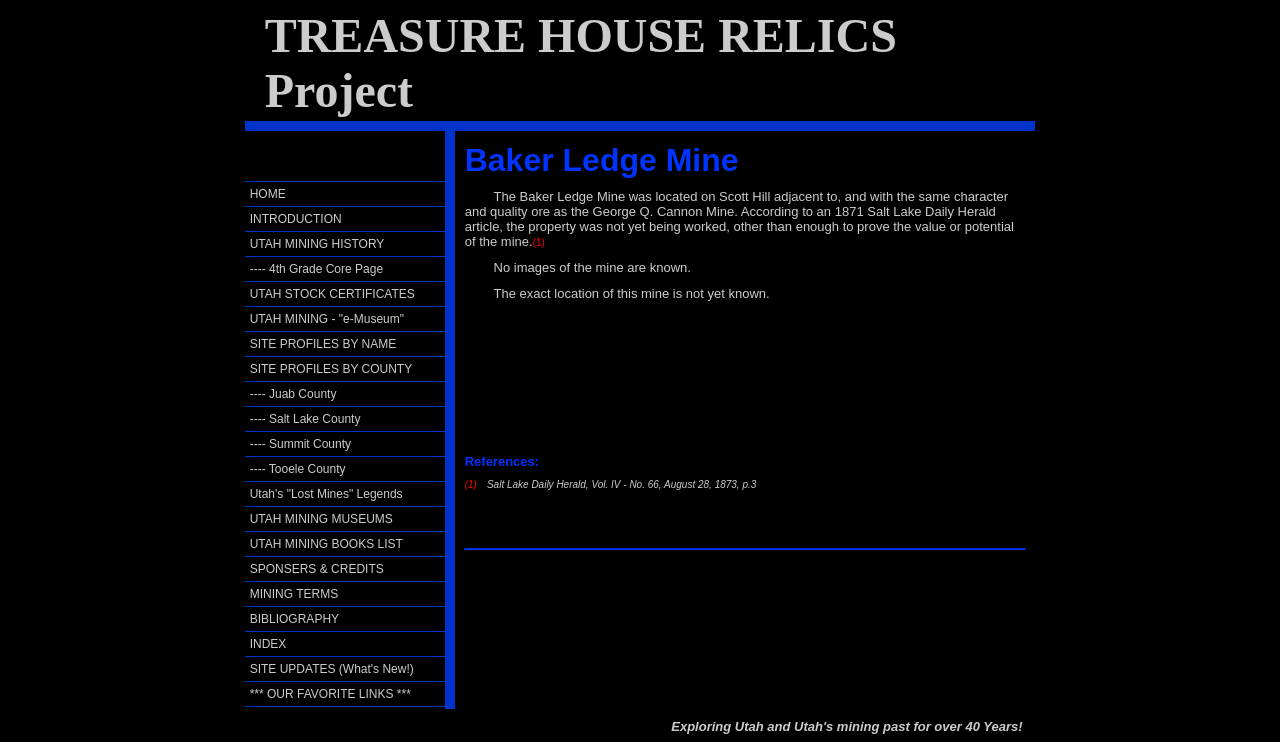Summarize the webpage in an elaborate manner.

The webpage is about the Baker Ledge Mine, with a title "Baker Ledge Mine" at the top. Below the title, there is a table with two rows and three columns. The first row has a table cell with the text "TREASURE HOUSE RELICS Project" and two images on either side. The second row has three table cells, each with an image.

Below this table, there is a long table with multiple rows and columns. The table has a header row with links to various pages, including "HOME", "INTRODUCTION", "UTAH MINING HISTORY", and others. The links are arranged in a vertical column, with each link below the previous one.

To the right of the links, there is a large block of text that describes the Baker Ledge Mine. The text explains that the mine was located on Scott Hill, adjacent to the George Q. Cannon Mine, and that it had the same character and quality ore. According to an 1871 article, the property was not yet being worked, except to prove its value or potential. The text also notes that no images of the mine are known, and its exact location is not yet known.

The webpage has a total of 7 images, scattered throughout the tables and text. There are no other UI elements, such as buttons or forms, on the page.